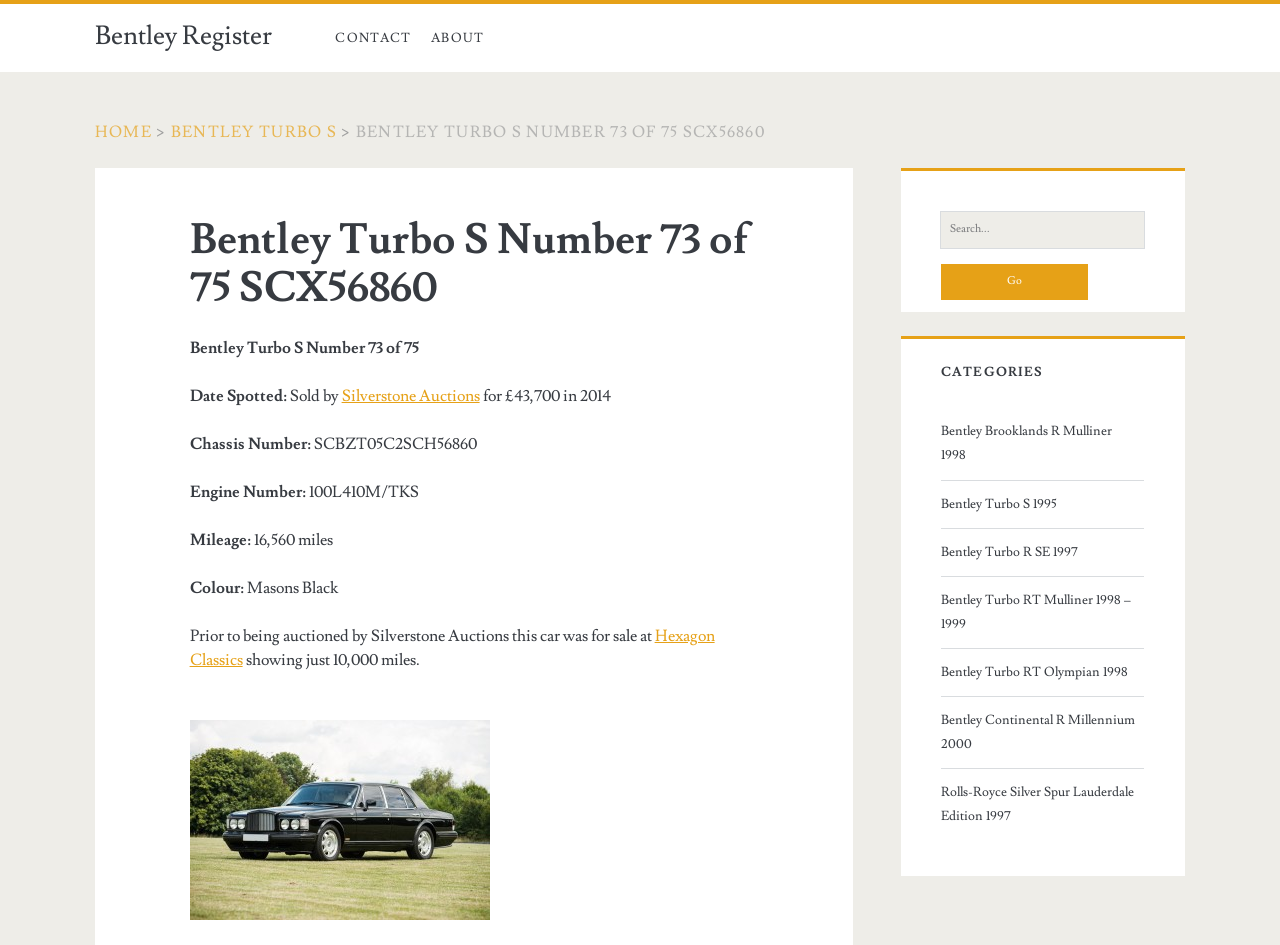Provide the bounding box for the UI element matching this description: "Silverstone Auctions".

[0.267, 0.408, 0.375, 0.43]